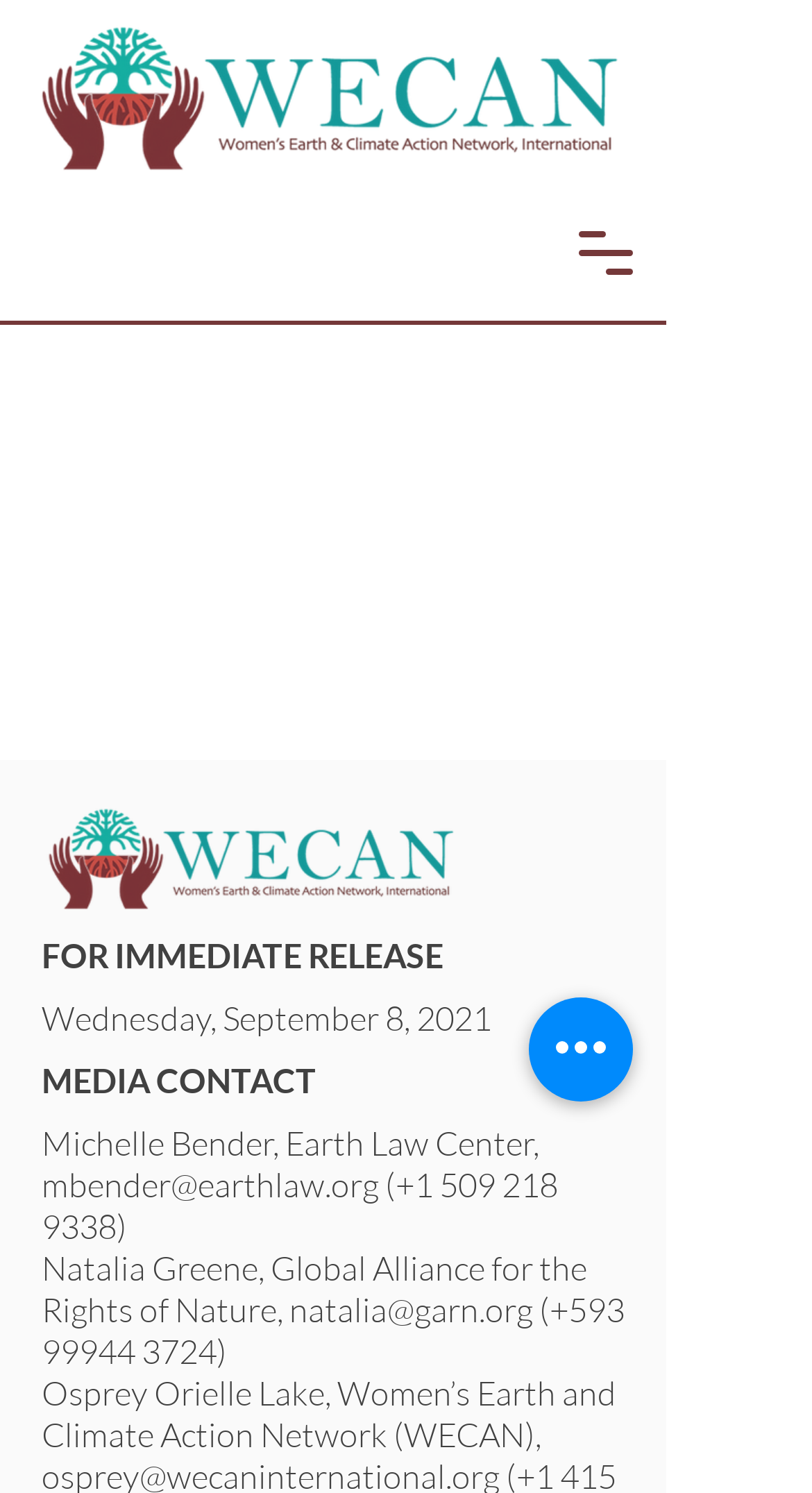How many media contacts are listed?
Provide a short answer using one word or a brief phrase based on the image.

3